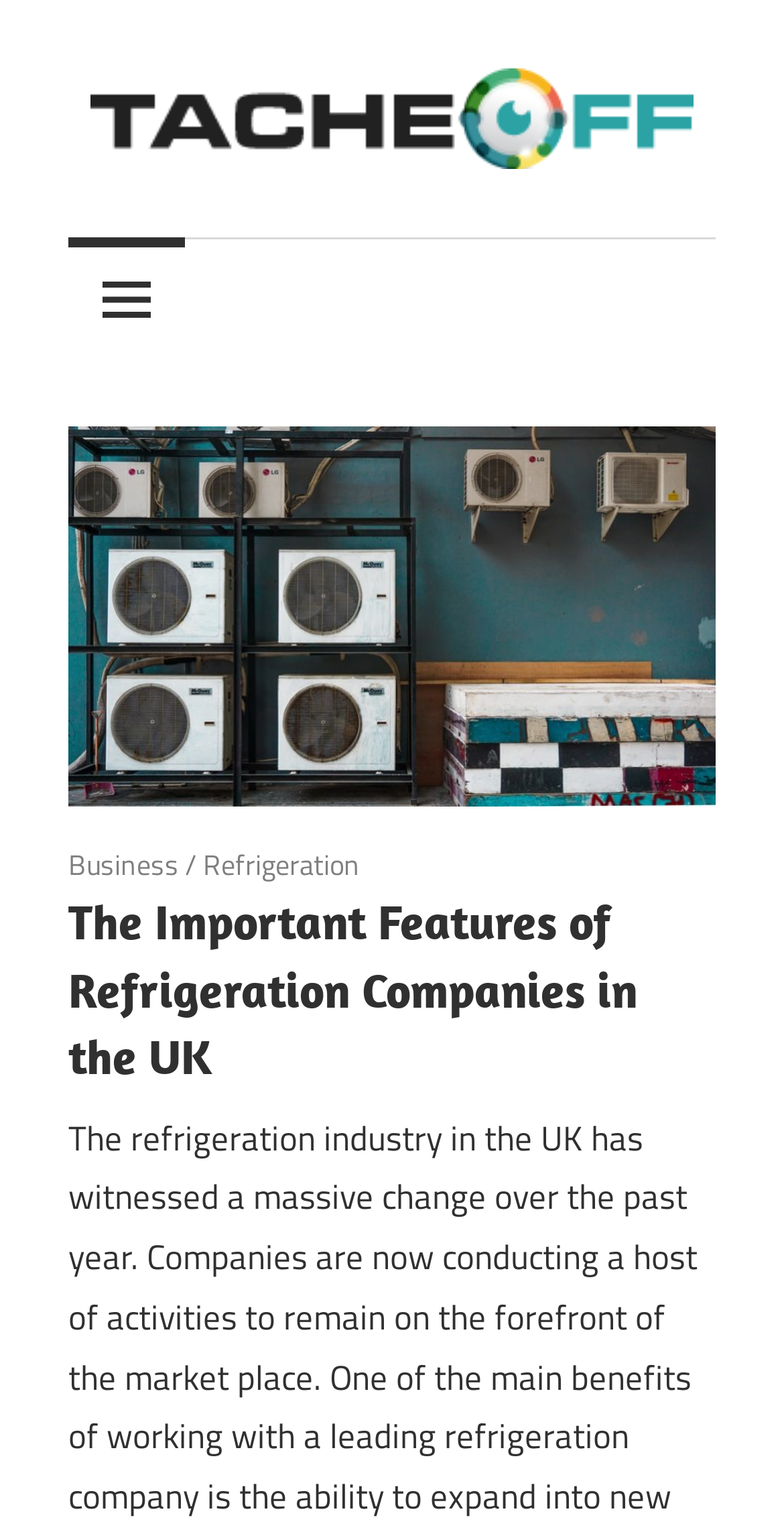What is the main heading of the article?
Provide a detailed answer to the question using information from the image.

The main heading of the article can be found in the main content section of the webpage. The text 'The Important Features of Refrigeration Companies in the UK' is written in a large font, indicating that it is the main heading of the article.